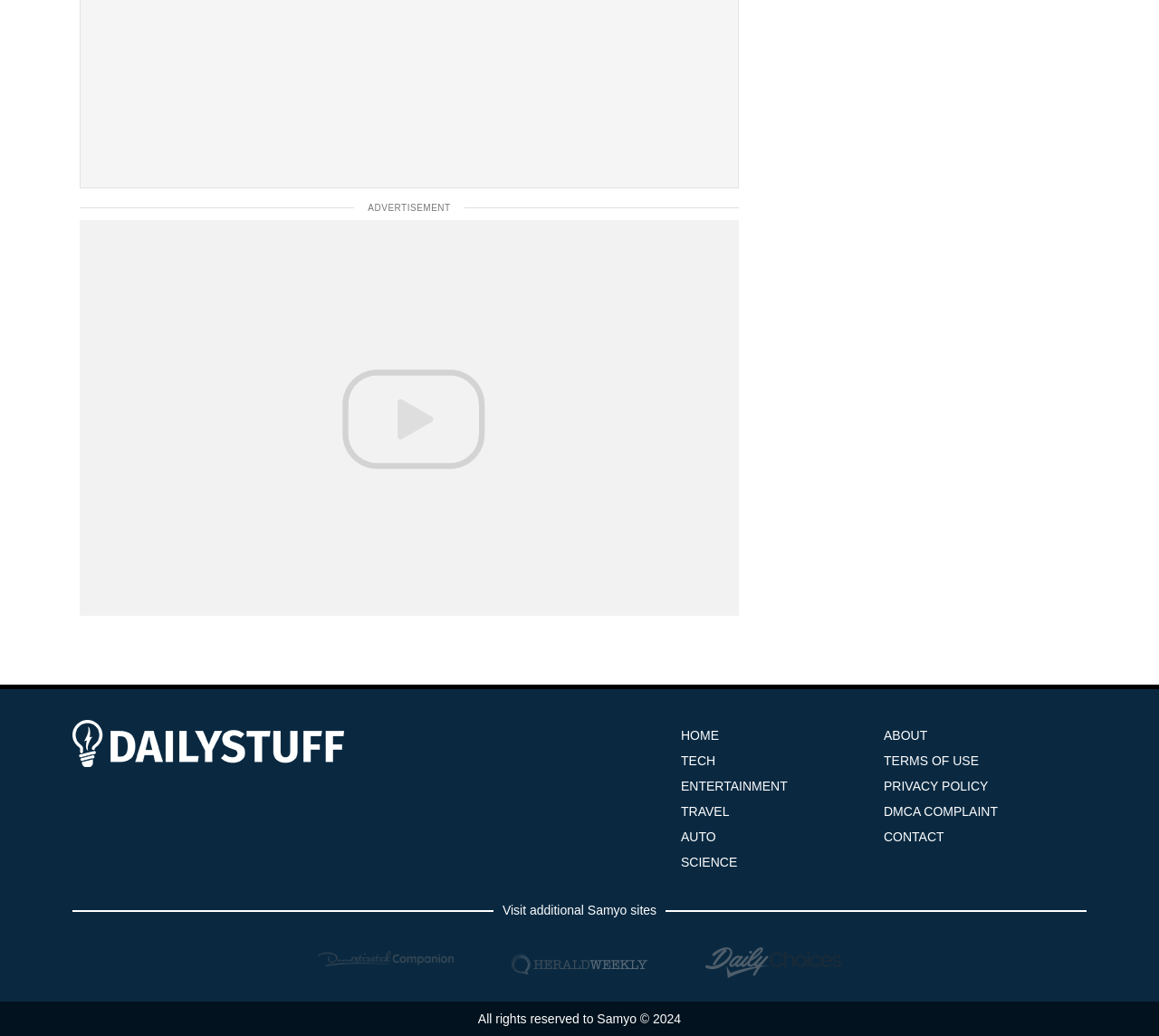Determine the bounding box coordinates of the clickable area required to perform the following instruction: "click the HOME link". The coordinates should be represented as four float numbers between 0 and 1: [left, top, right, bottom].

[0.588, 0.703, 0.62, 0.716]